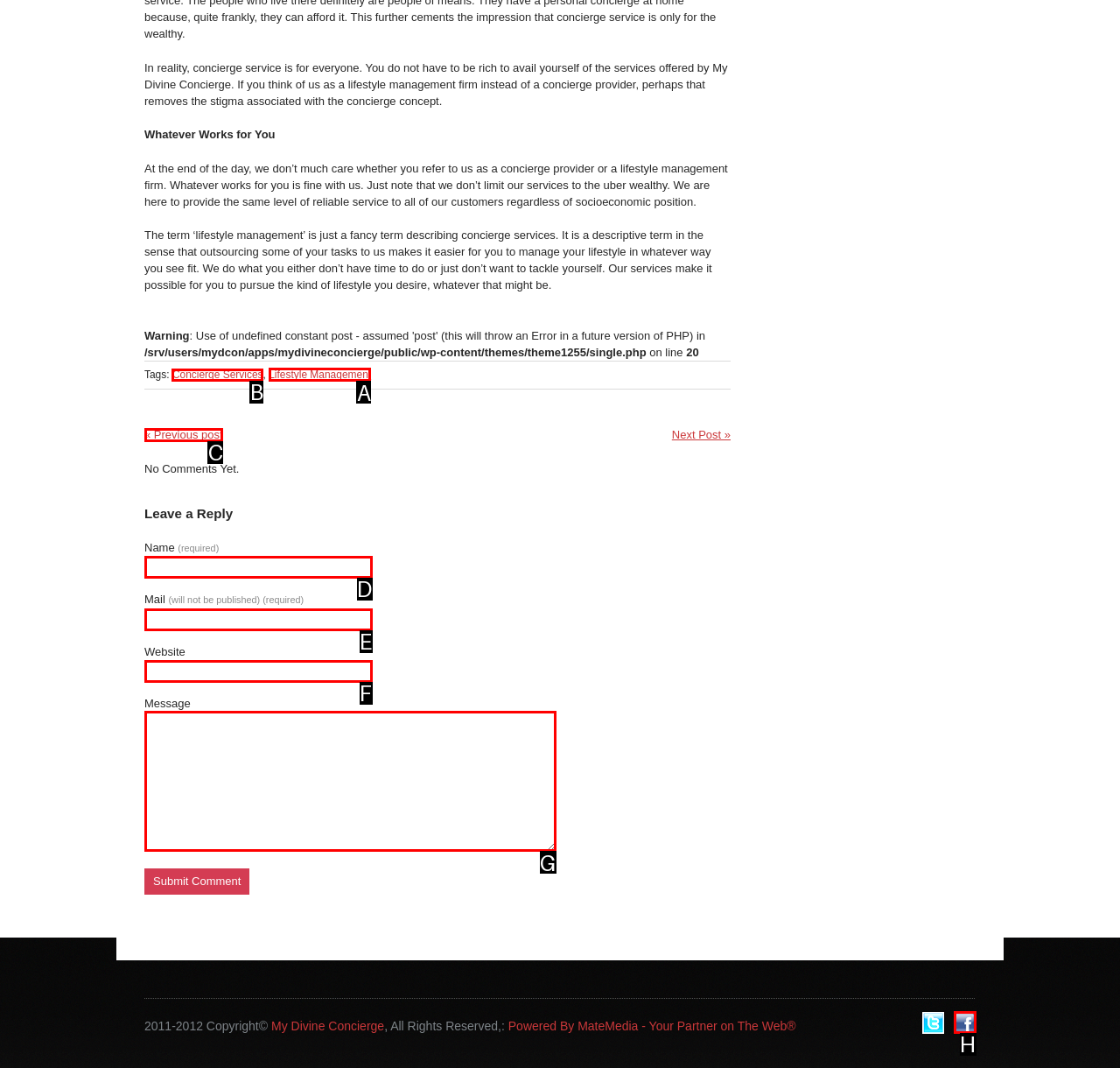Identify the letter of the UI element you should interact with to perform the task: Click the Home link
Reply with the appropriate letter of the option.

None